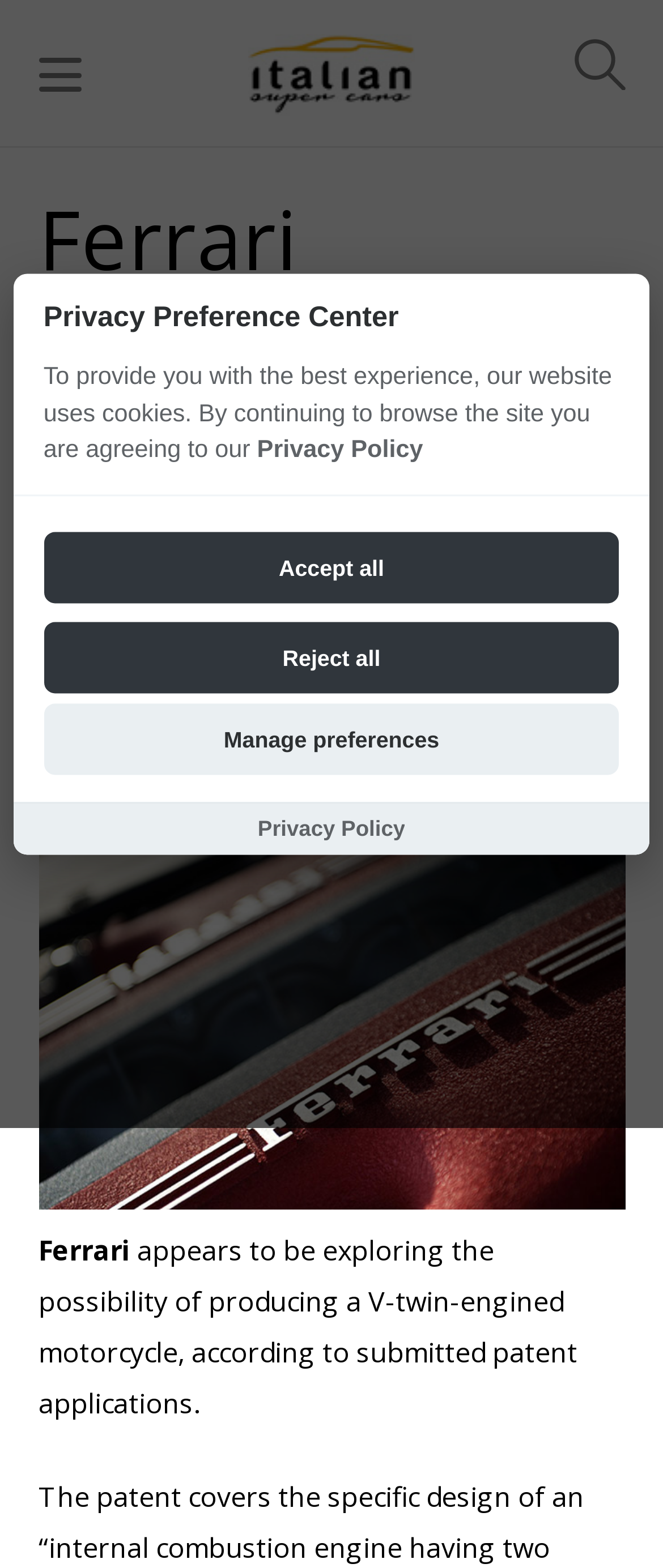Describe every aspect of the webpage in a detailed manner.

The webpage appears to be an article about Ferrari's potential development of a V-twin motorcycle engine. At the top left of the page, there is a logo of "Audimobiles" with a link to its website. Below the logo, there is a main section that takes up most of the page, containing the article.

The article has a heading "Ferrari Developing V-twin Motorcycle Engine" at the top, followed by a navigation menu with links to "Home" and "Ferrari". Below the navigation menu, there is a subheading "Ferrari Developing V-twin Motorcycle Engine" and a posting date "Posted on 7 October, 2014". The main content of the article is a paragraph of text that describes Ferrari's exploration of producing a V-twin-engined motorcycle according to submitted patent applications.

On the right side of the page, there is a dialog box titled "Privacy Preference Center" that appears to be a modal window. It contains a heading, a paragraph of text explaining the use of cookies on the website, and three buttons: "Accept all", "Reject all", and "Manage preferences". There are also two links to the "Privacy Policy" page.

Overall, the webpage has a simple layout with a clear structure, making it easy to navigate and read the article.